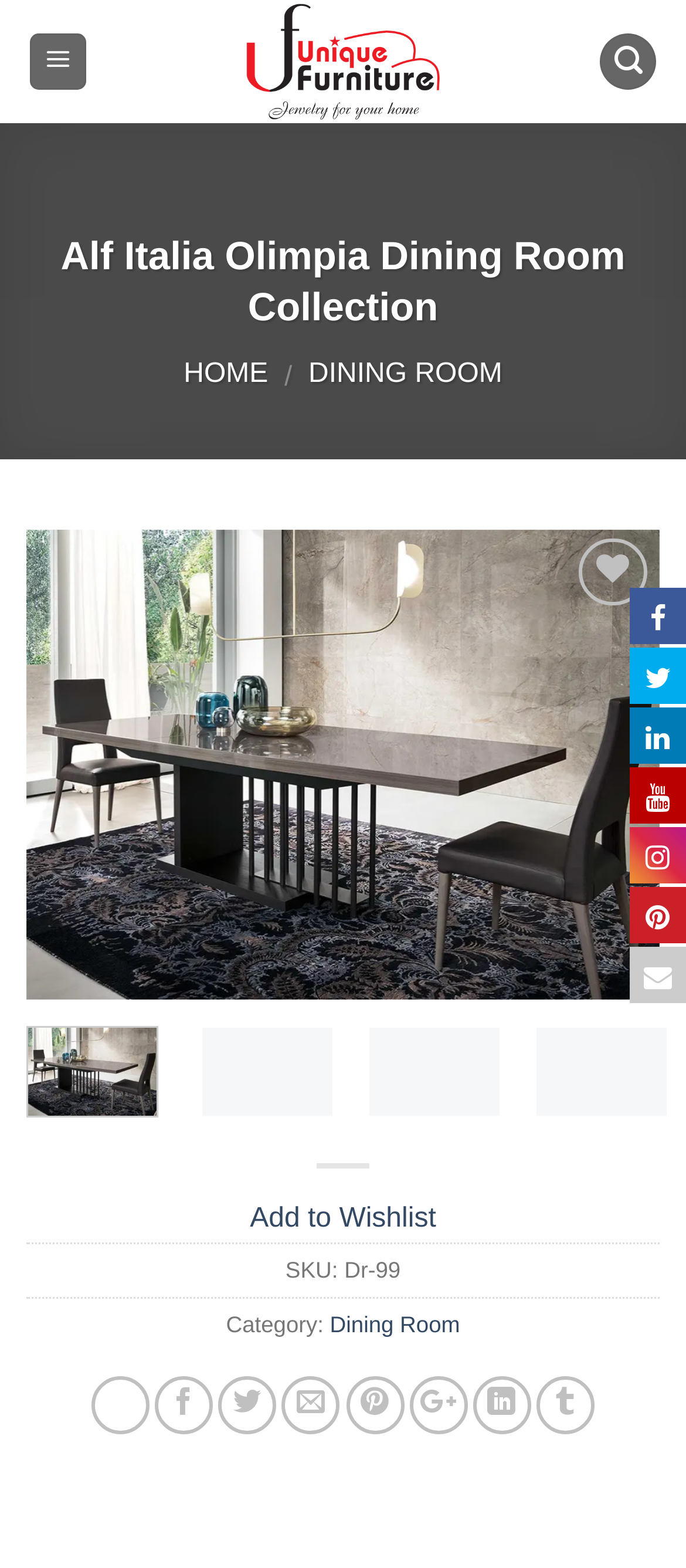Look at the image and answer the question in detail:
What is the category of the product?

The category of the product is mentioned as 'Dining Room' in the static text 'Category:' and its corresponding link.